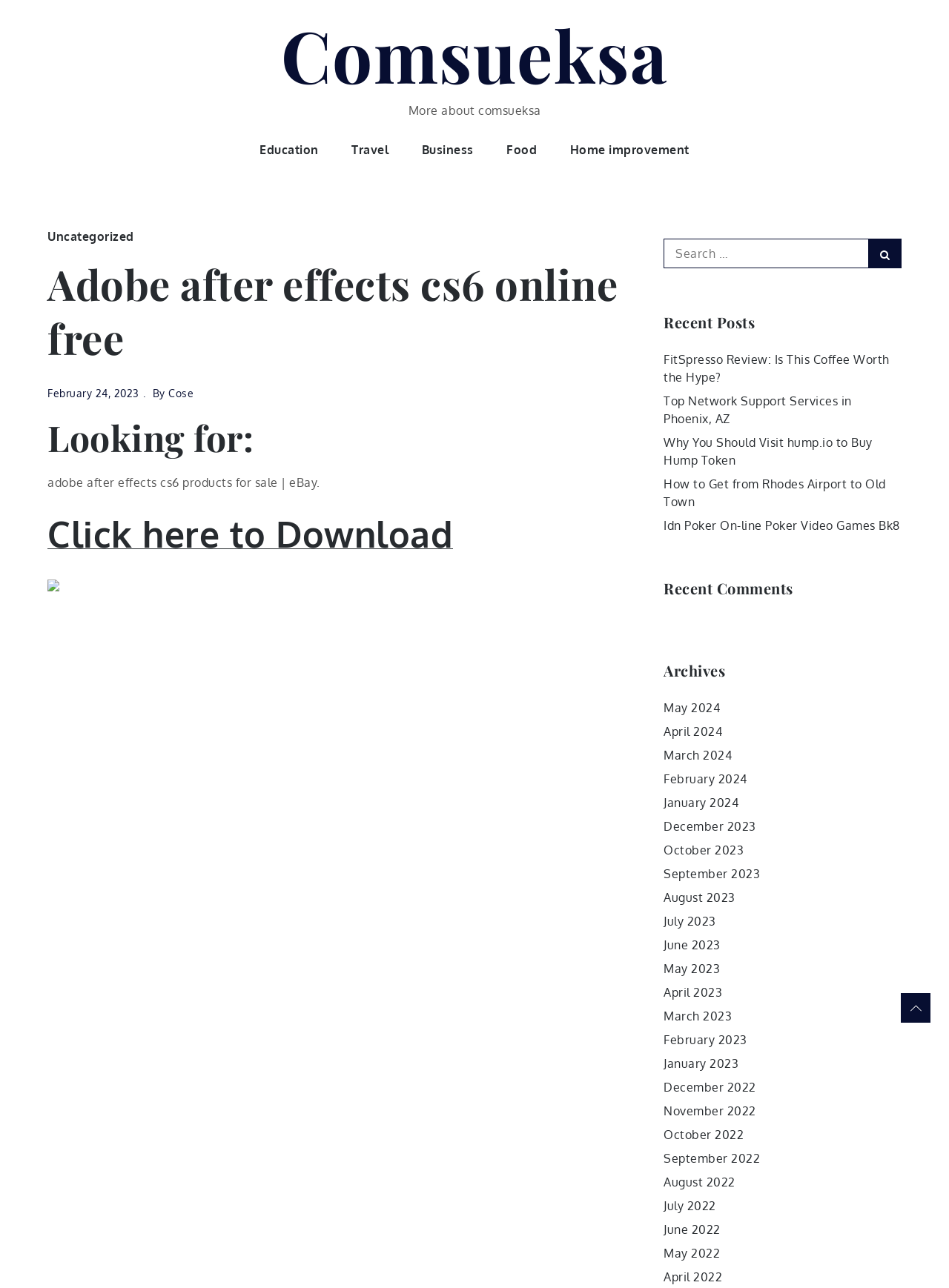Find the bounding box coordinates of the element to click in order to complete this instruction: "Click on the 'Click here to Download' link". The bounding box coordinates must be four float numbers between 0 and 1, denoted as [left, top, right, bottom].

[0.05, 0.416, 0.477, 0.427]